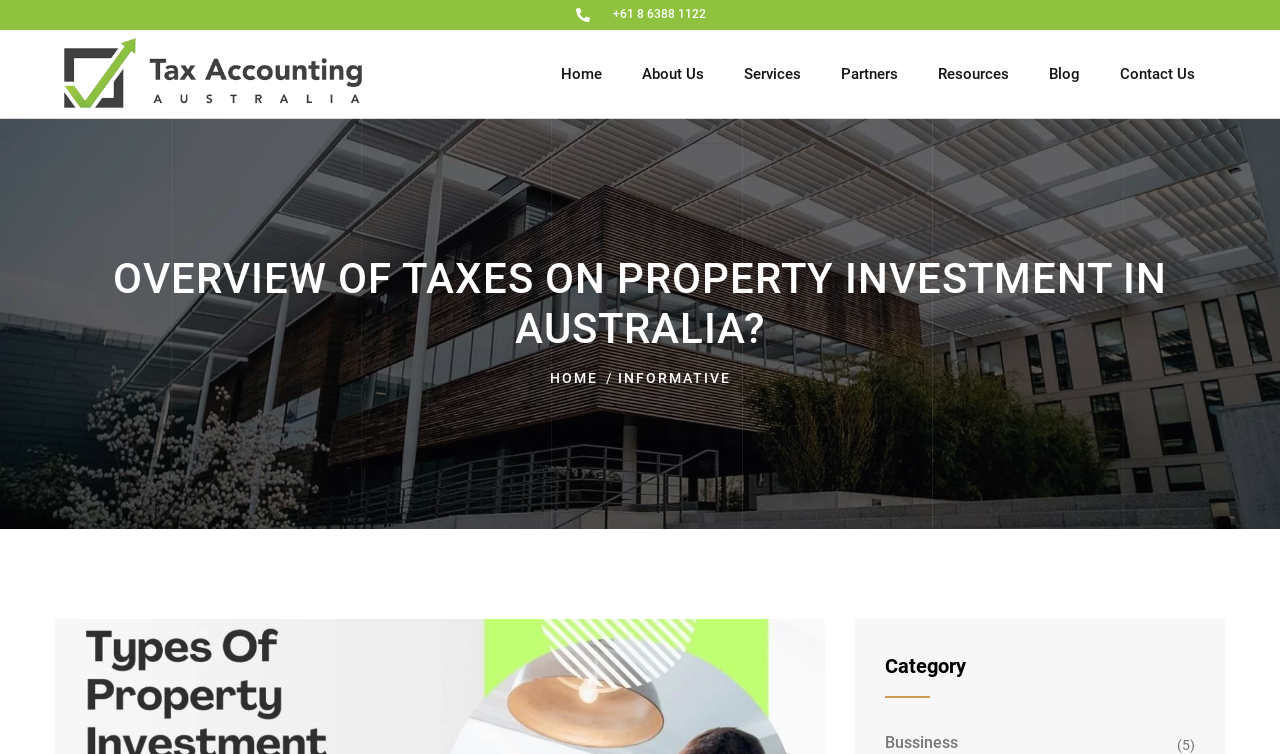Based on what you see in the screenshot, provide a thorough answer to this question: What is the name of the current webpage?

I looked at the heading at the top of the webpage and found that the name of the current webpage is 'Overview of Taxes on Property Investment in Australia?'.